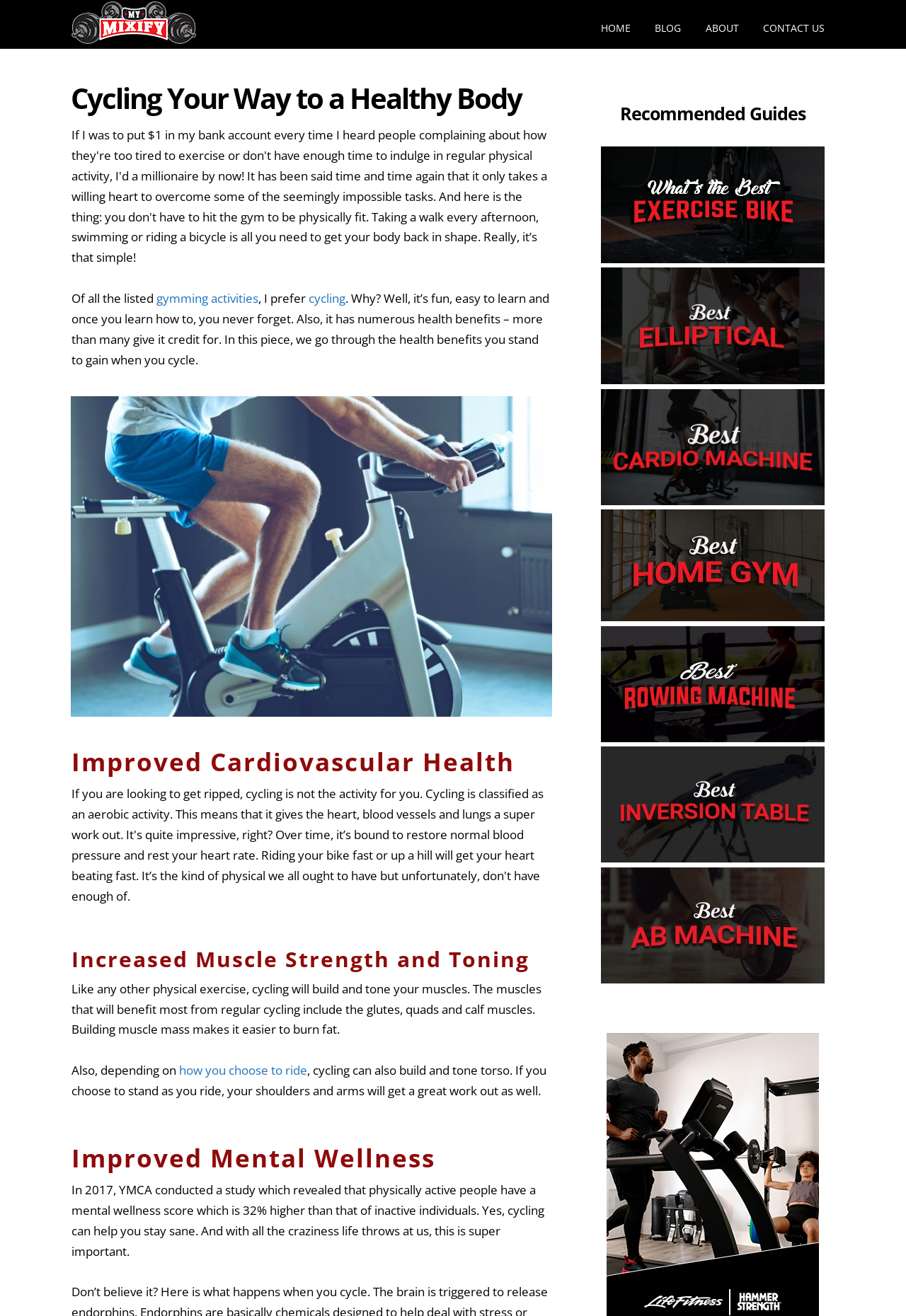Given the element description: "obliviondoll", predict the bounding box coordinates of this UI element. The coordinates must be four float numbers between 0 and 1, given as [left, top, right, bottom].

None